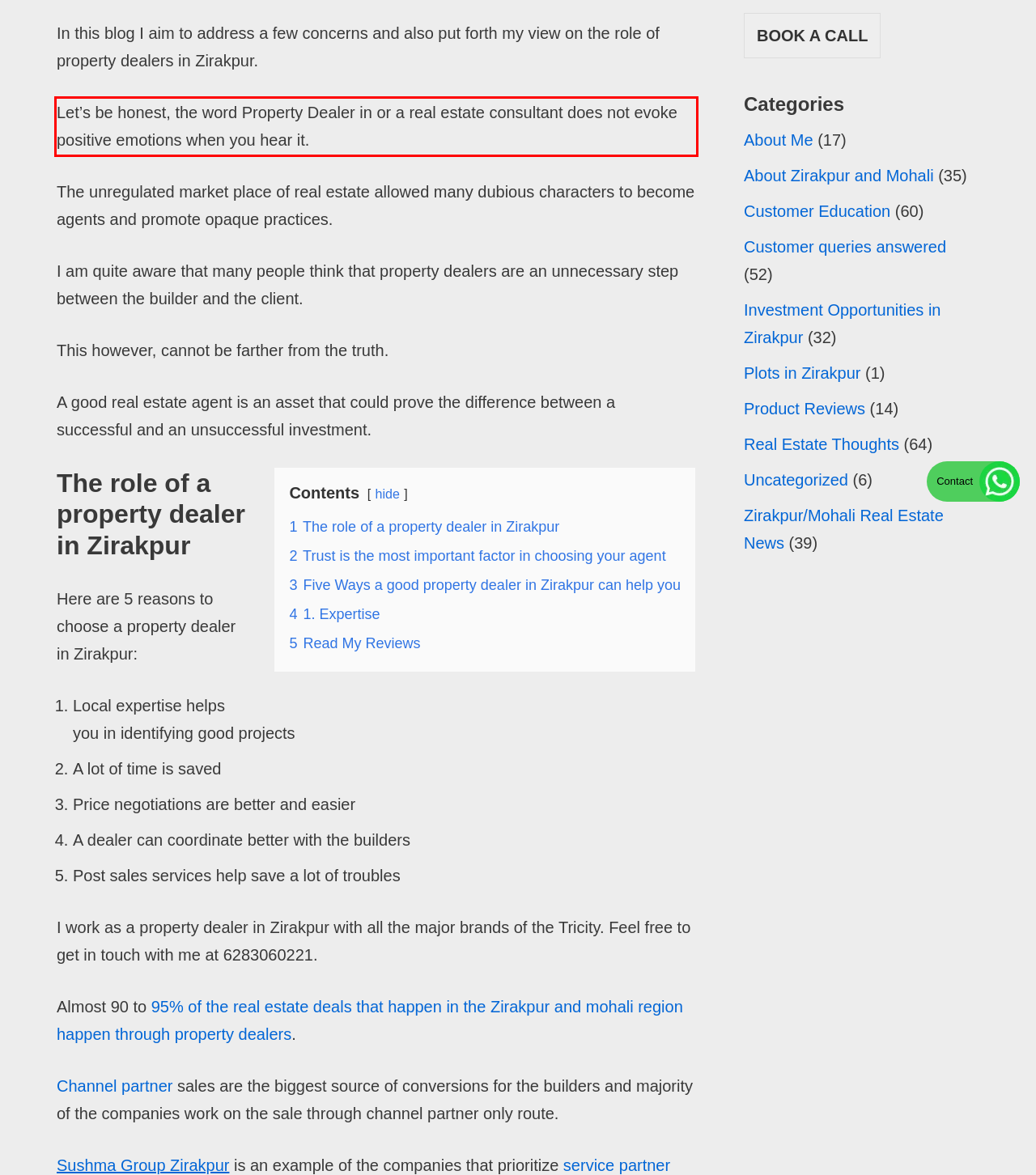Analyze the red bounding box in the provided webpage screenshot and generate the text content contained within.

Let’s be honest, the word Property Dealer in or a real estate consultant does not evoke positive emotions when you hear it.